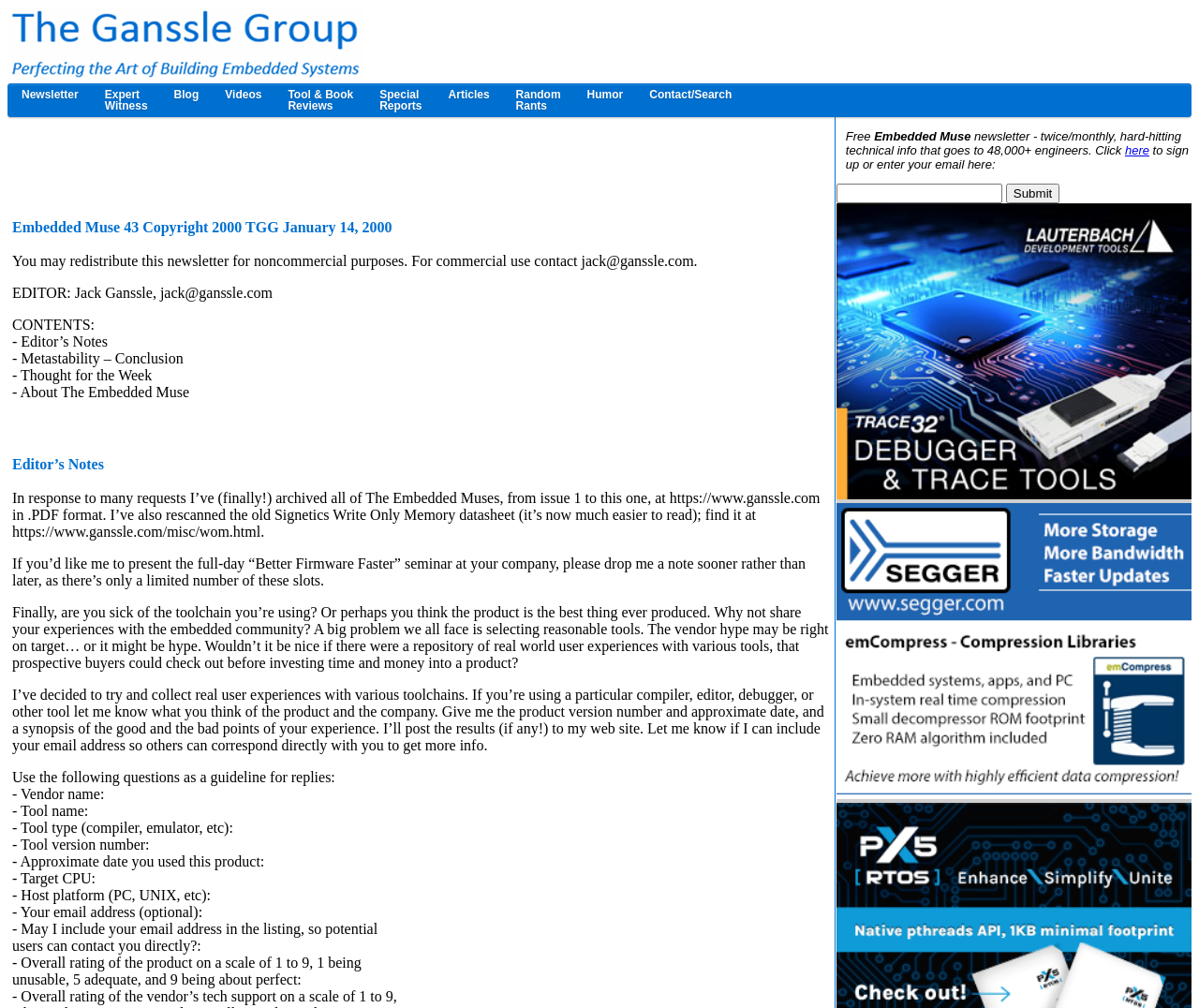Create a detailed narrative describing the layout and content of the webpage.

The webpage is titled "The Embedded Muse 43 - Even More Metastability" and features a logo of "The Ganssle Group" at the top left corner. Below the logo, there are several links to different sections of the website, including "Newsletter", "Expert Witness", "Blog", "Videos", "Tool & Book Reviews", "Special Reports", "Articles", "Random Rants", "Humor", and "Contact/Search".

The main content of the webpage is divided into several sections. The first section is a heading that reads "Embedded Muse 43 Copyright 2000 TGG January 14, 2000". Below this heading, there is a paragraph of text that discusses the redistribution of the newsletter for noncommercial purposes.

The next section is a table of contents, which lists the different articles and sections of the newsletter. The articles include "Editor's Notes", "Metastability - Conclusion", "Thought for the Week", and "About The Embedded Muse".

The "Editor's Notes" section is a lengthy article that discusses various topics, including the archiving of past issues of the newsletter, a seminar on "Better Firmware Faster", and a request for user experiences with different toolchains. The article also includes a set of guidelines for readers to share their experiences, including questions about the vendor, tool name, tool type, version number, and target CPU.

At the bottom of the webpage, there is a section that promotes the "Embedded Muse" newsletter, which is a free, twice-monthly newsletter that provides technical information to over 48,000 engineers. There is a link to sign up for the newsletter, as well as a textbox to enter an email address and a "Submit" button.

On the right side of the webpage, there are several links and images, including a link to a PDF version of the newsletter and two images that appear to be advertisements.